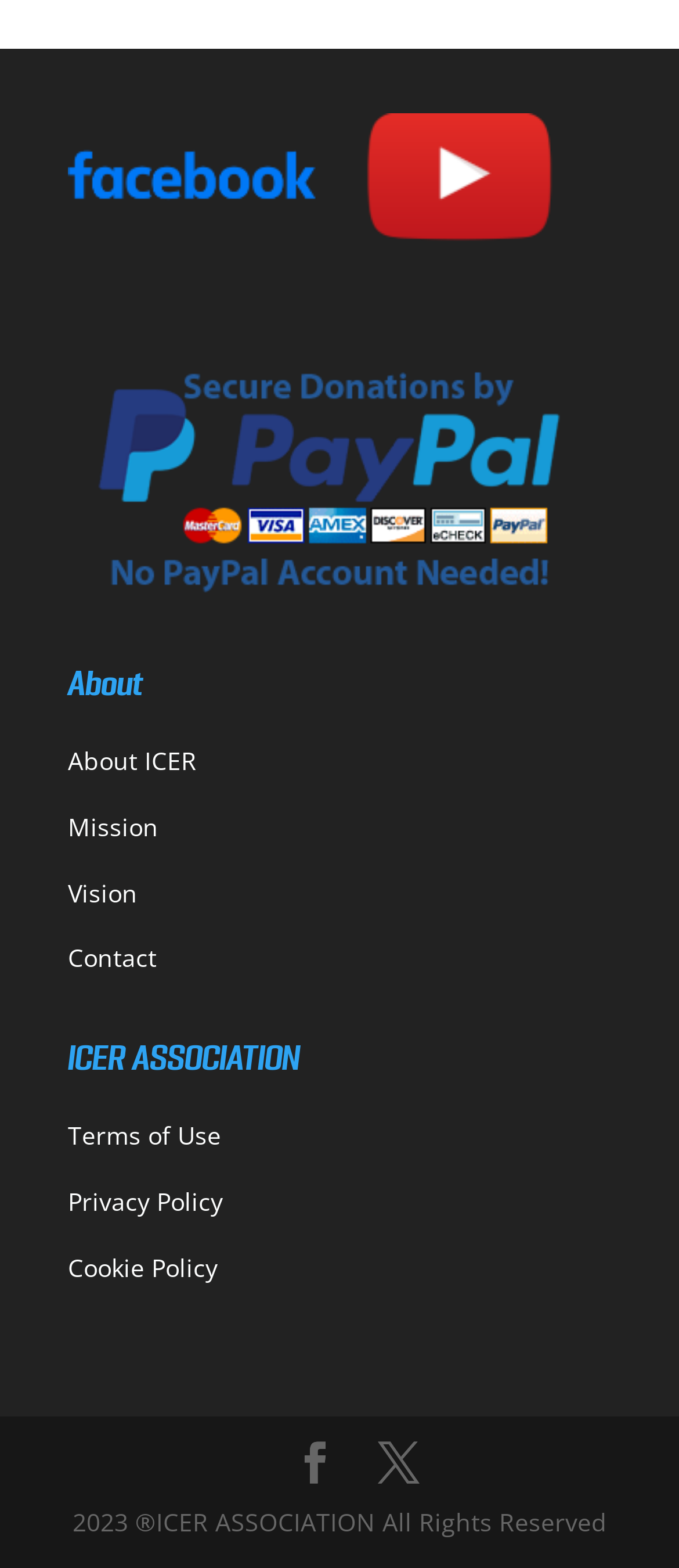Please specify the bounding box coordinates of the clickable region to carry out the following instruction: "View Terms of Use". The coordinates should be four float numbers between 0 and 1, in the format [left, top, right, bottom].

[0.1, 0.713, 0.326, 0.734]